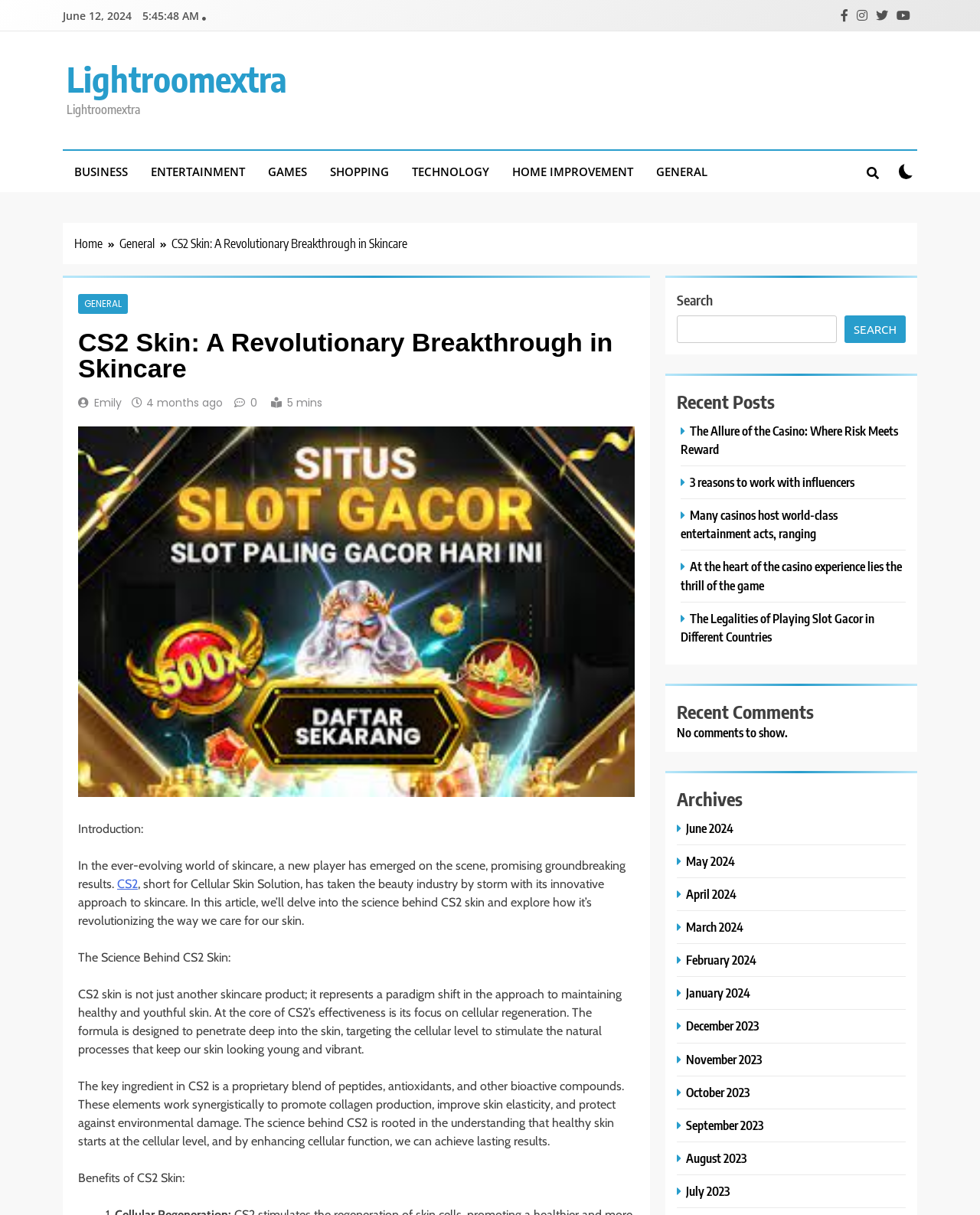Find the bounding box coordinates of the clickable area required to complete the following action: "Switch to dark theme".

None